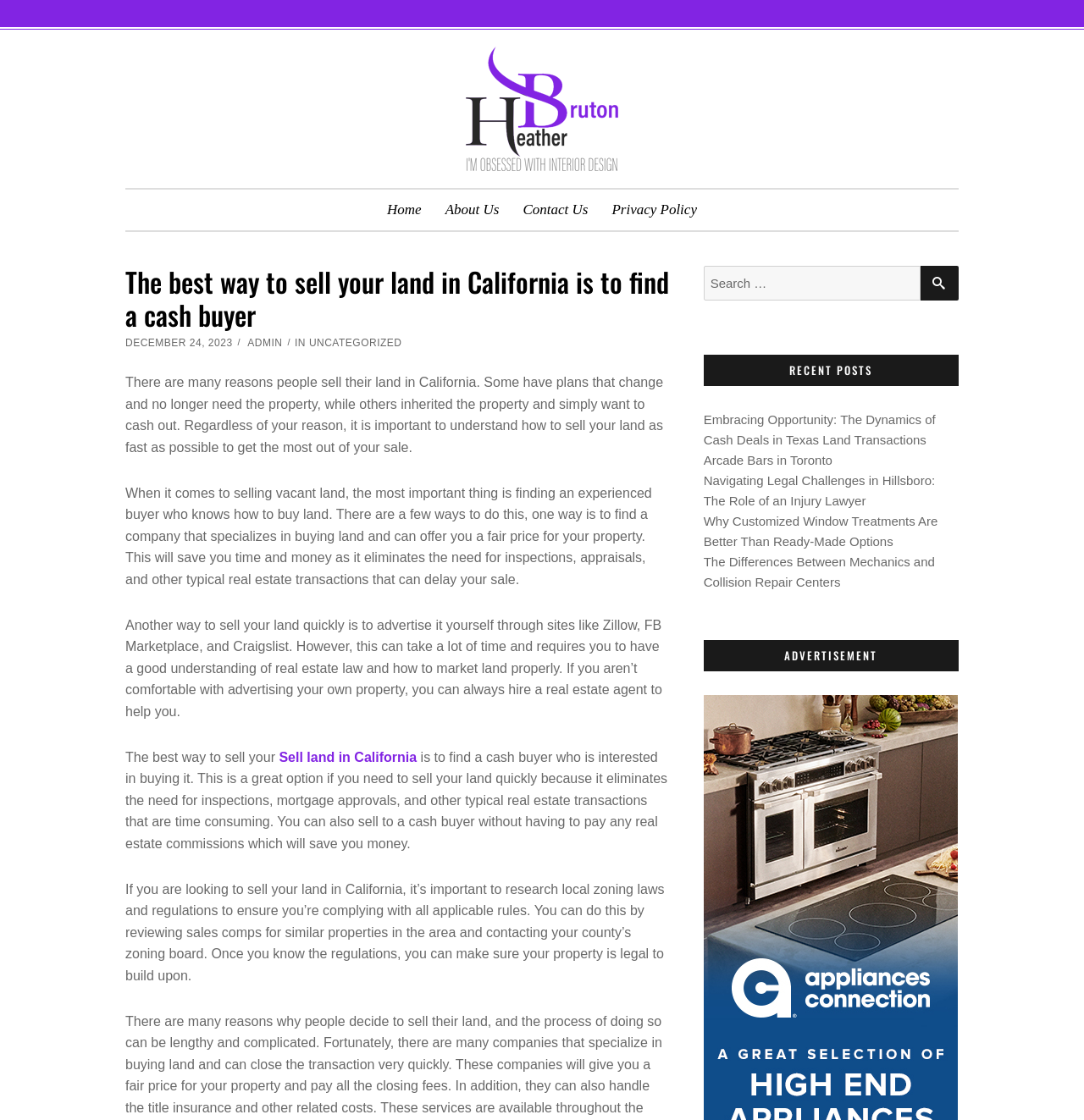Show me the bounding box coordinates of the clickable region to achieve the task as per the instruction: "Read the 'About Us' page".

[0.411, 0.169, 0.46, 0.206]